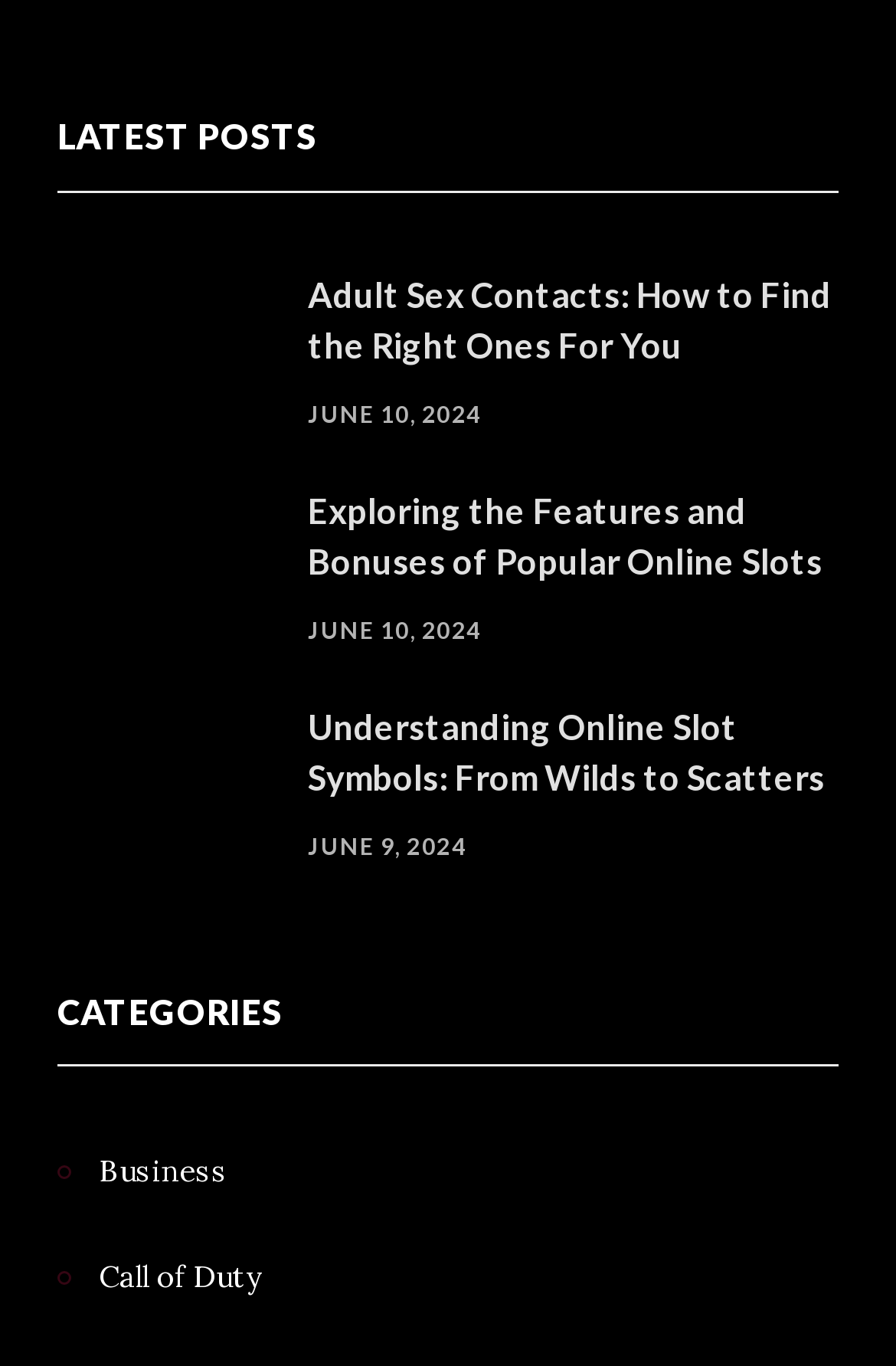Locate and provide the bounding box coordinates for the HTML element that matches this description: "June 10, 2024".

[0.344, 0.451, 0.537, 0.471]